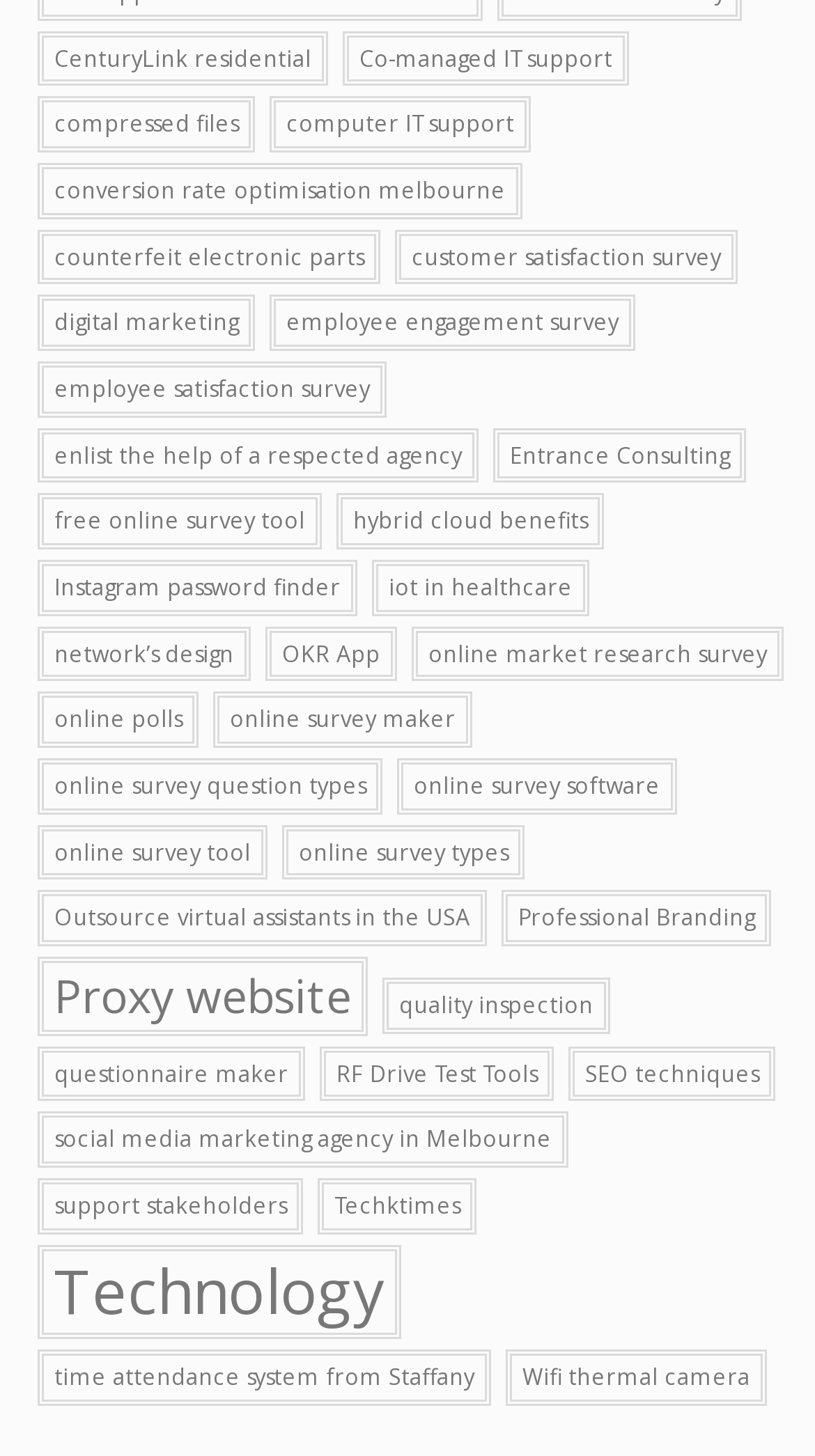Highlight the bounding box coordinates of the element that should be clicked to carry out the following instruction: "follow the 'advice' link". The coordinates must be given as four float numbers ranging from 0 to 1, i.e., [left, top, right, bottom].

None